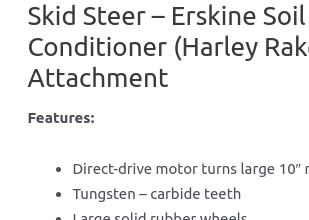Compose a detailed narrative for the image.

The image showcases the Skid Steer – Erskine Soil Conditioner (Harley Rake) Attachment, a versatile tool designed for efficient soil management. The attachment is highlighted with its key features listed below, emphasizing its advanced capabilities:

- **Direct-drive motor capable of rotating a large 10-inch rotor** for enhanced soil processing speed and effectiveness.
- **Constructed with tungsten-carbide teeth** that ensure durability and optimal performance, making it suitable for tough soil conditions.
- **Equipped with large solid rubber wheels** that provide stability and maneuverability during operation.

This skid steer attachment is ideal for landscaping professionals and agricultural tasks, facilitating the preparation of seedbeds and improving soil quality.